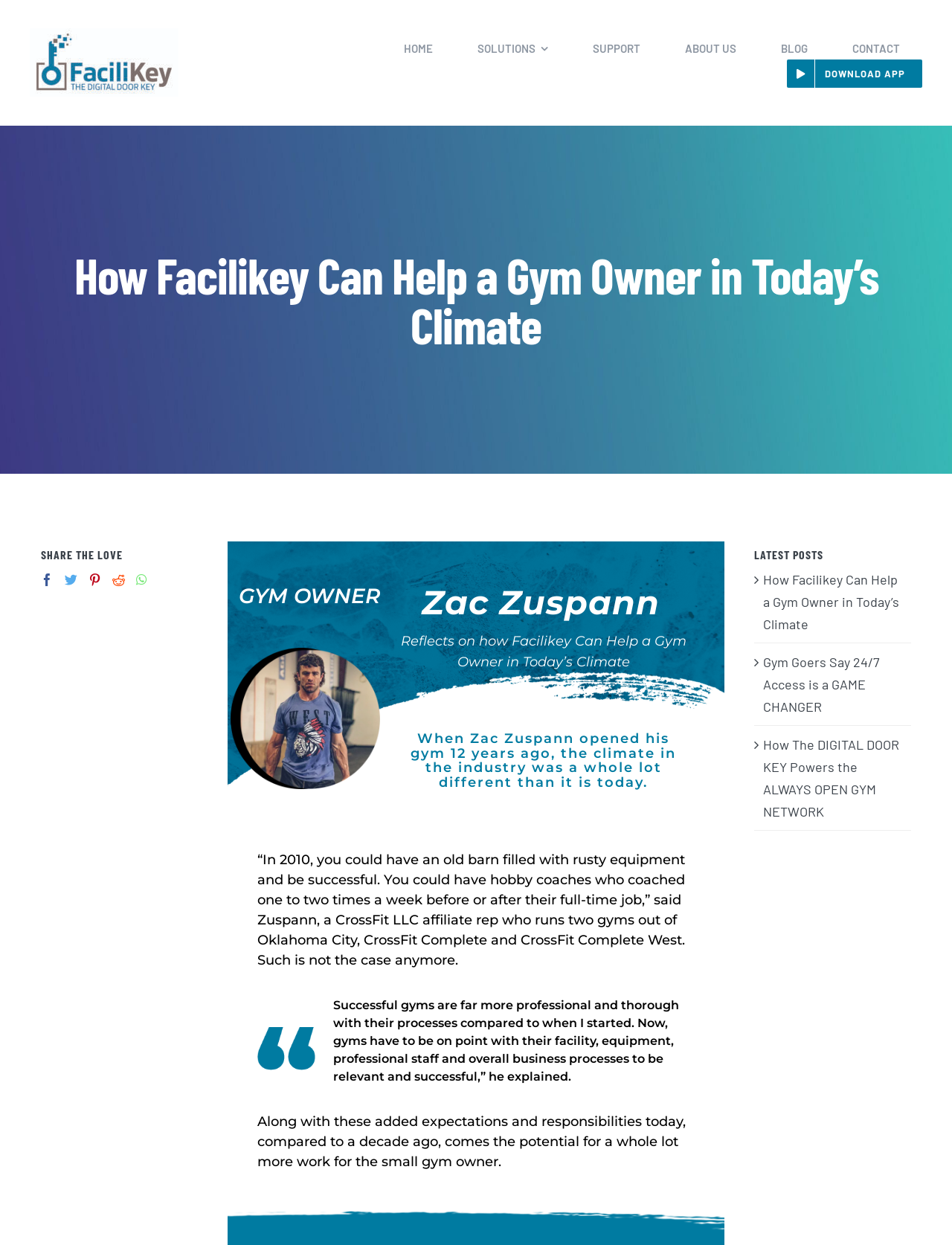Give a detailed account of the webpage.

The webpage is about Facilikey, a platform that helps gym owners, with a focus on Zac Zuspann's experience. At the top, there is a navigation menu with links to different sections of the website, including HOME, SOLUTIONS, SUPPORT, ABOUT US, BLOG, CONTACT, and DOWNLOAD APP. 

Below the navigation menu, there is a page title bar with a heading that reads "How Facilikey Can Help a Gym Owner in Today’s Climate". This heading is divided into three parts: "GYM OWNER", "Zac Zuspann", and a subheading that summarizes the content of the page. 

The main content of the page is a series of paragraphs and an image. The paragraphs describe Zac Zuspann's experience as a gym owner, including how the industry has changed over the past 12 years and the added expectations and responsibilities that come with running a successful gym today. The image is placed below the first few paragraphs.

To the right of the main content, there are two complementary sections. The first section has a heading "SHARE THE LOVE" and contains links to share the content on various social media platforms, including Facebook, Twitter, Pinterest, Reddit, and Whatsapp. The second section has a heading "LATEST POSTS" and contains links to three recent blog posts, each with a brief summary.

At the very bottom of the page, there is a link to "Go to Top", allowing users to quickly navigate back to the top of the page.